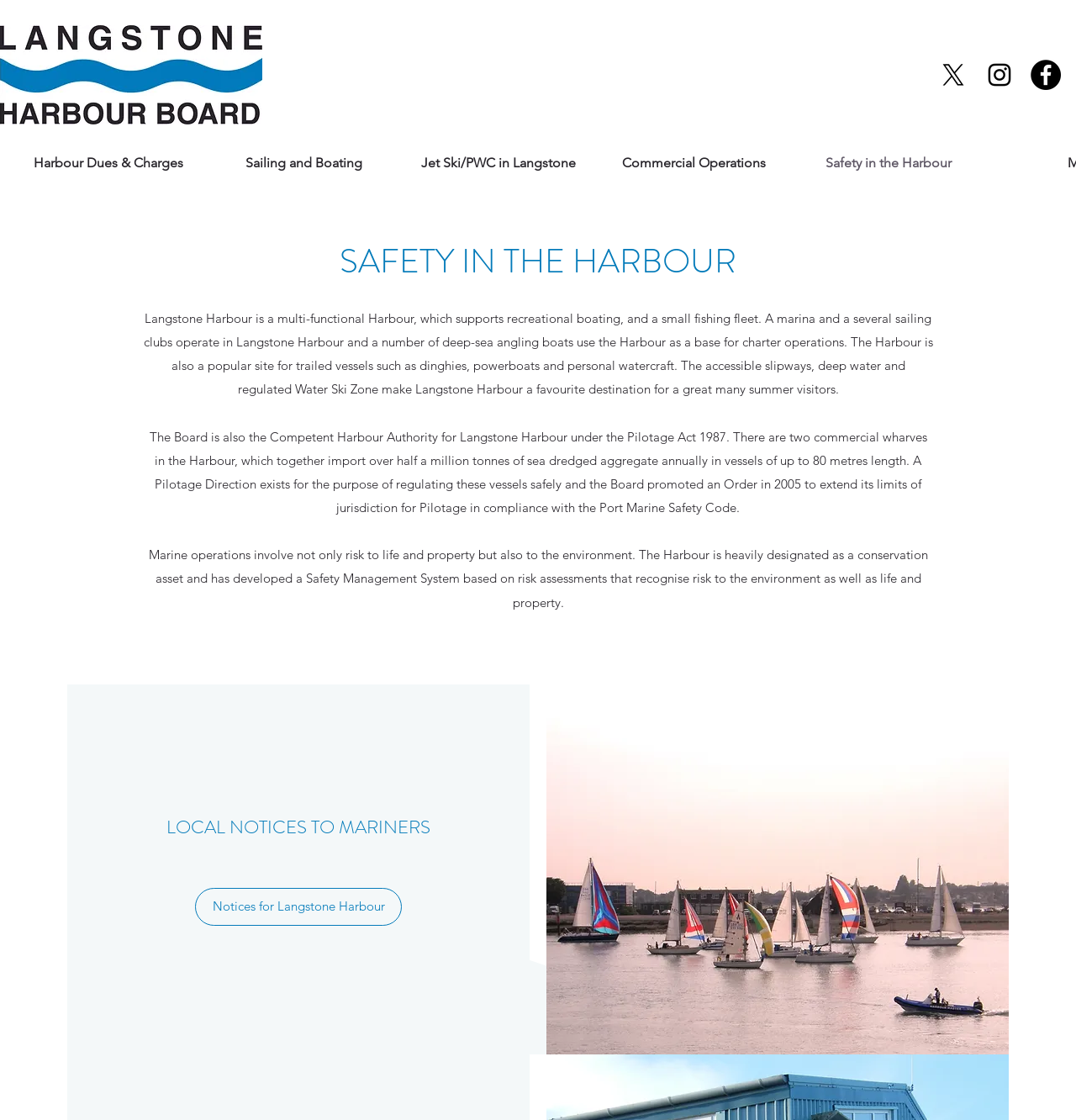Respond with a single word or phrase to the following question: What is the main purpose of Langstone Harbour?

Recreational boating and fishing